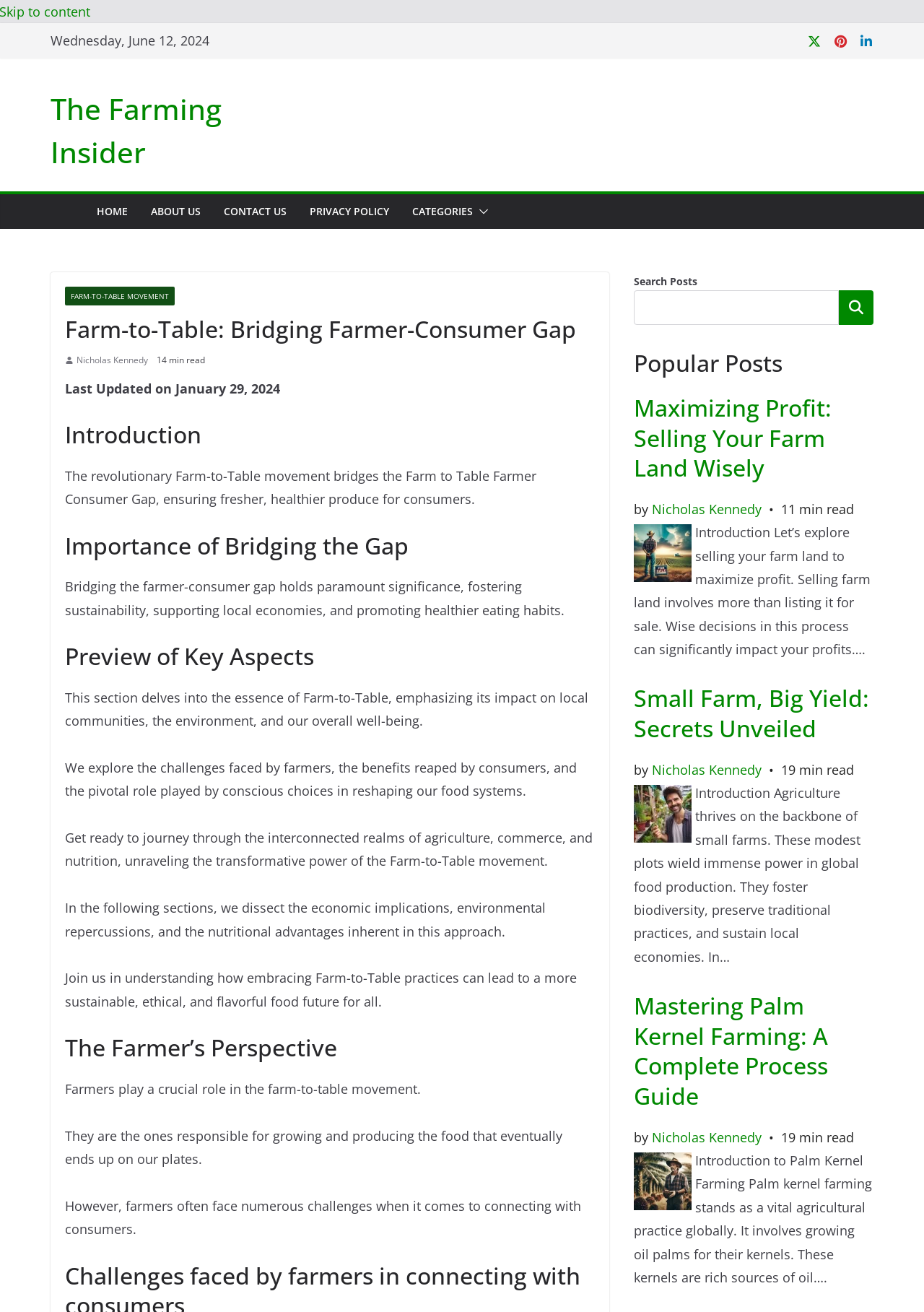Pinpoint the bounding box coordinates of the element that must be clicked to accomplish the following instruction: "Search for posts". The coordinates should be in the format of four float numbers between 0 and 1, i.e., [left, top, right, bottom].

[0.686, 0.221, 0.908, 0.248]